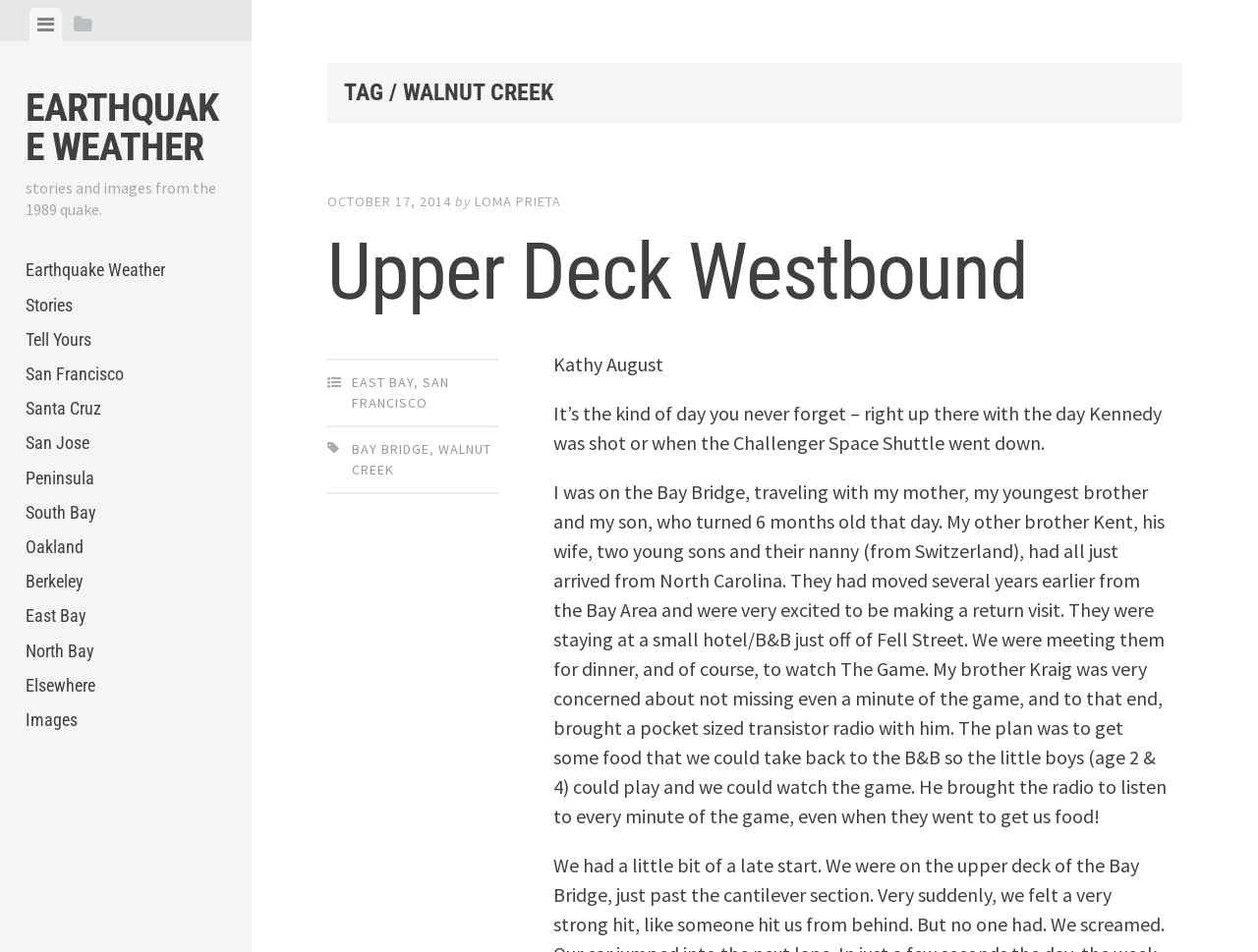How old was the author's son when the earthquake happened? Observe the screenshot and provide a one-word or short phrase answer.

6 months